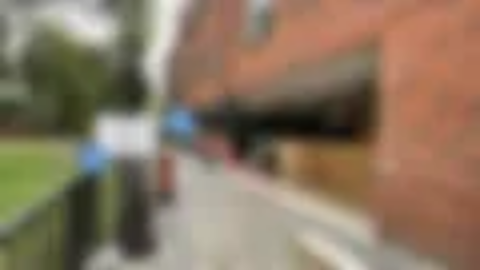Give a thorough caption for the picture.

The image captures a view of the temporary construction entrance at an office location, showing a walkway that leads up to an entrance under a shaded area. The surroundings feature a brick wall of the building and some signage indicating the pathway for visitors during the ongoing construction. An unpaved area is visible, suggesting that clear signage is essential for navigation. The overall scene reflects a transitional phase as the office prepares for updates or improvements while ensuring access for clients.